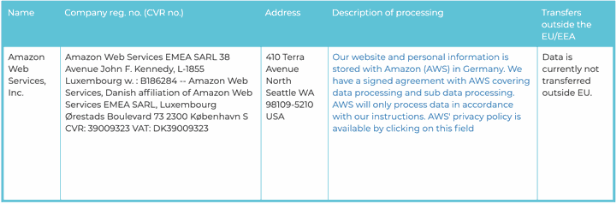Is data being transferred outside the EU/EEA?
Use the image to give a comprehensive and detailed response to the question.

The question asks if data is being transferred outside the EU/EEA. According to the caption, the table includes a column for 'Transfers Outside the EU/EEA', which clarifies that currently, data is not being transferred outside the EU.